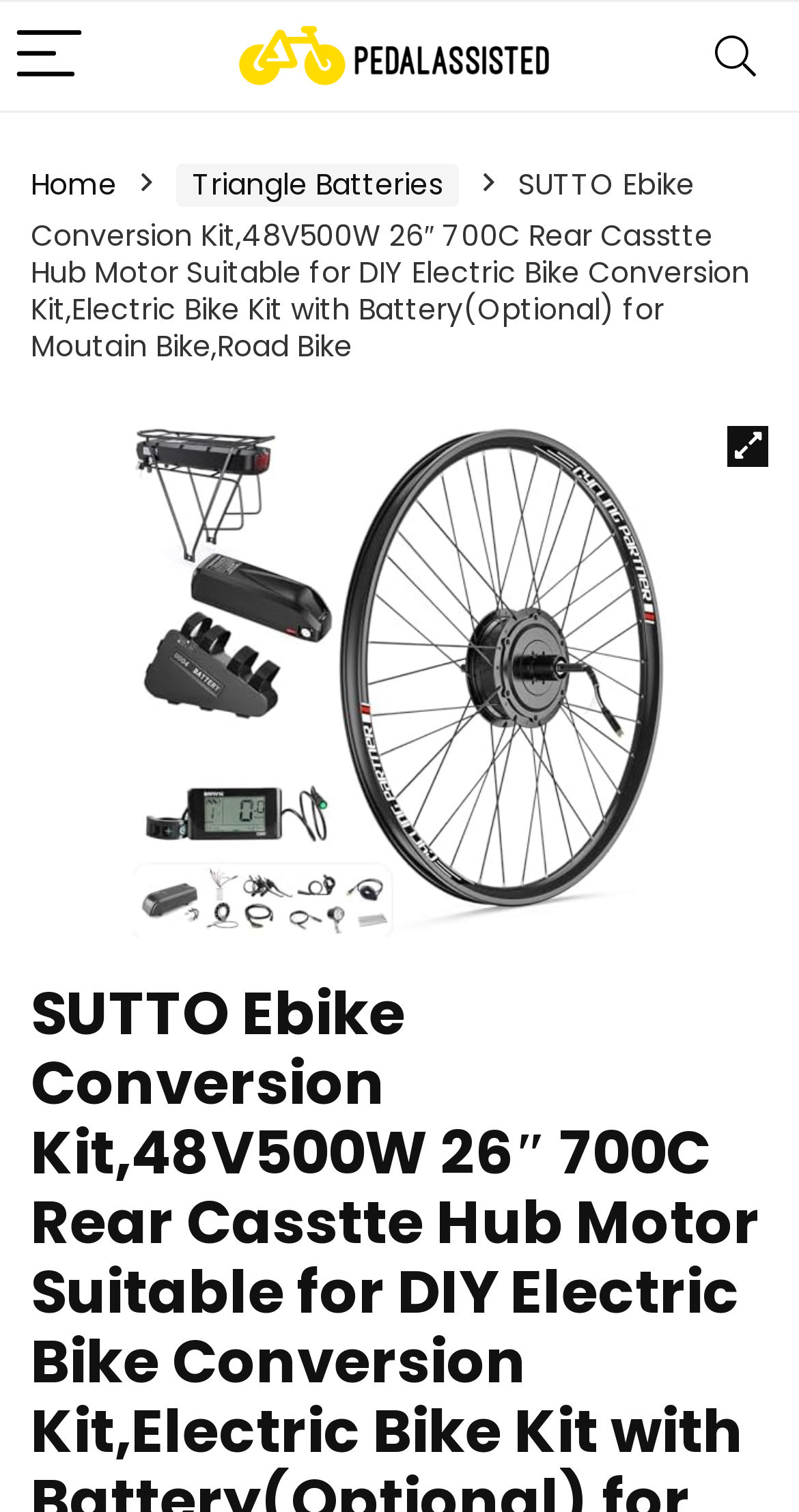Locate the bounding box coordinates of the UI element described by: "0$0.00". The bounding box coordinates should consist of four float numbers between 0 and 1, i.e., [left, top, right, bottom].

[0.797, 0.845, 0.869, 0.879]